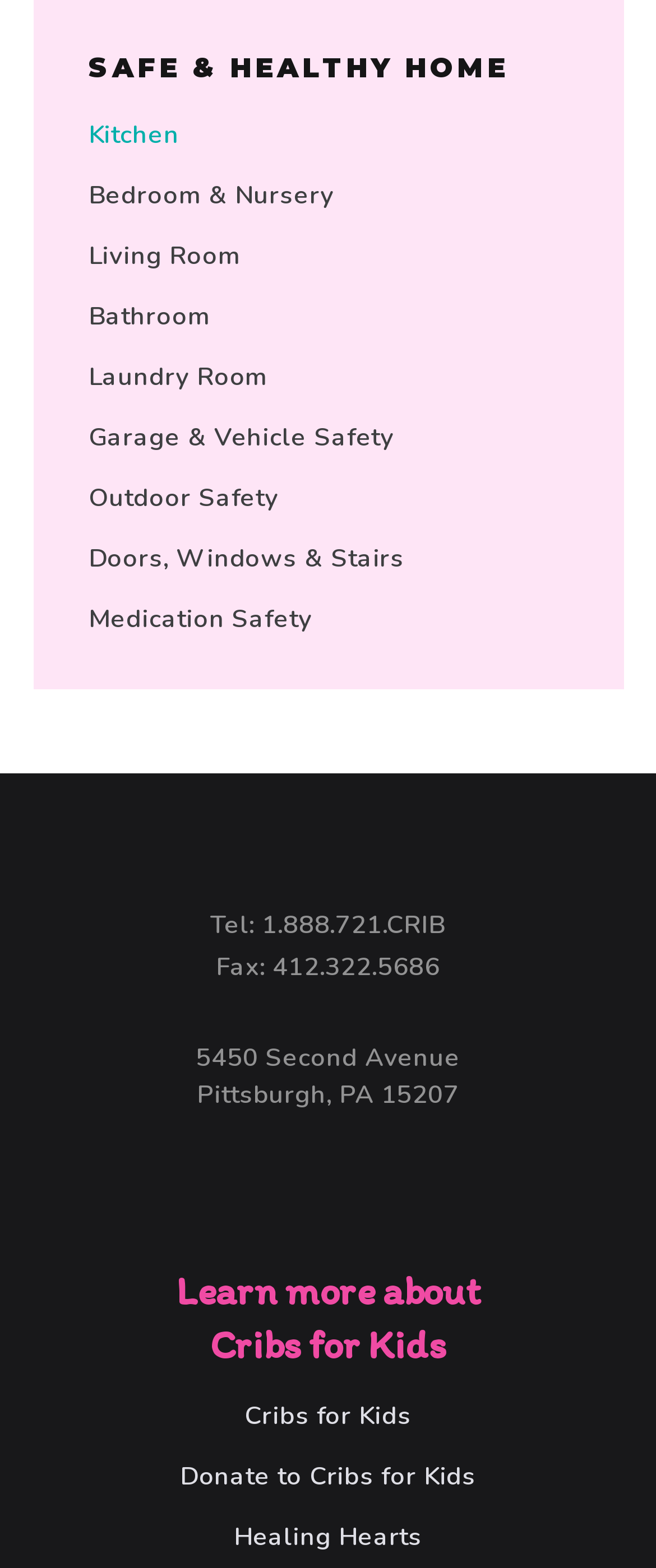Based on the image, provide a detailed and complete answer to the question: 
What is the main theme of this website?

Based on the links provided on the webpage, such as 'Kitchen', 'Bedroom & Nursery', 'Living Room', etc., it can be inferred that the main theme of this website is related to home safety.